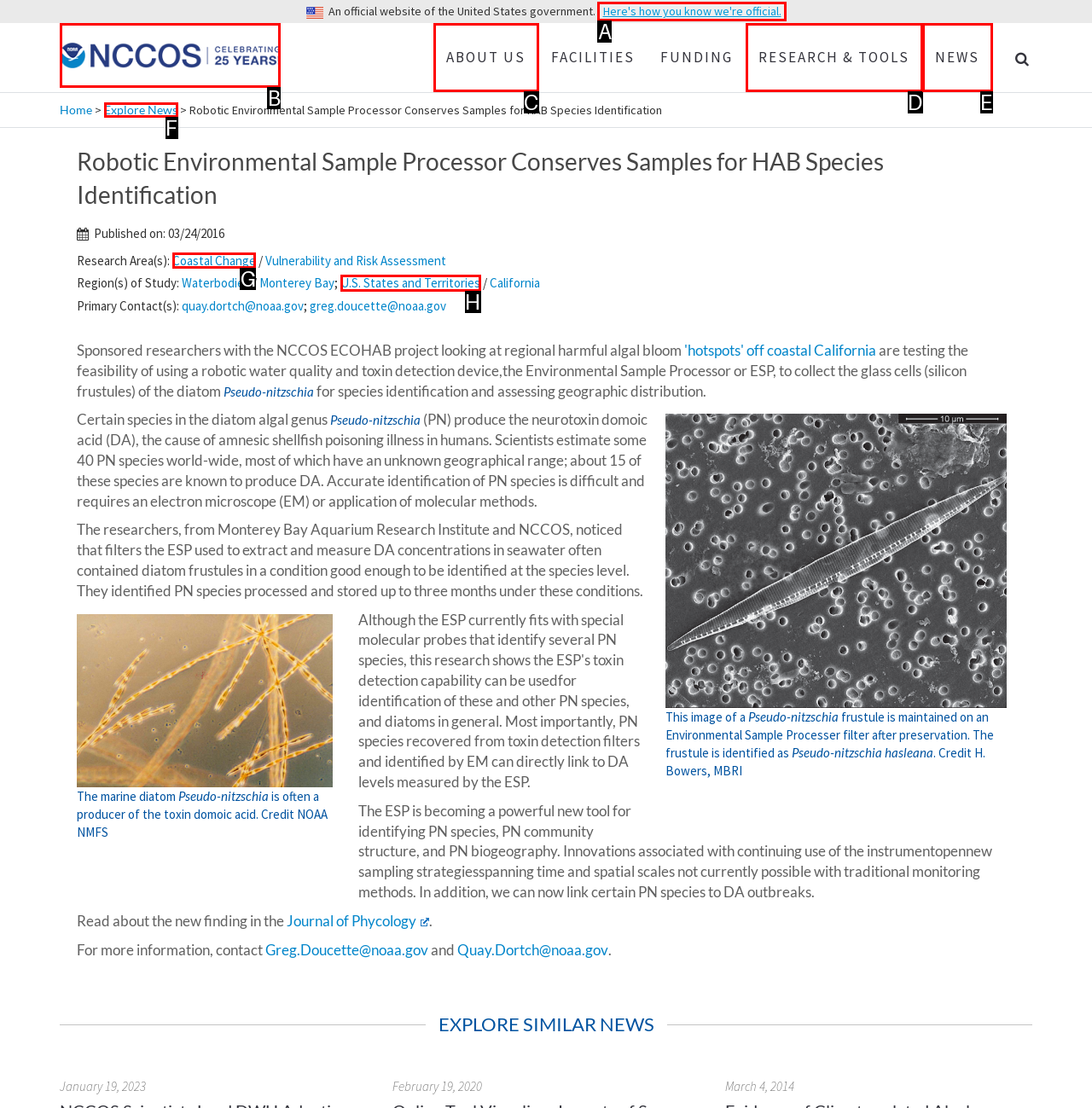Select the proper UI element to click in order to perform the following task: Read more about 'Coastal Change' research area. Indicate your choice with the letter of the appropriate option.

G